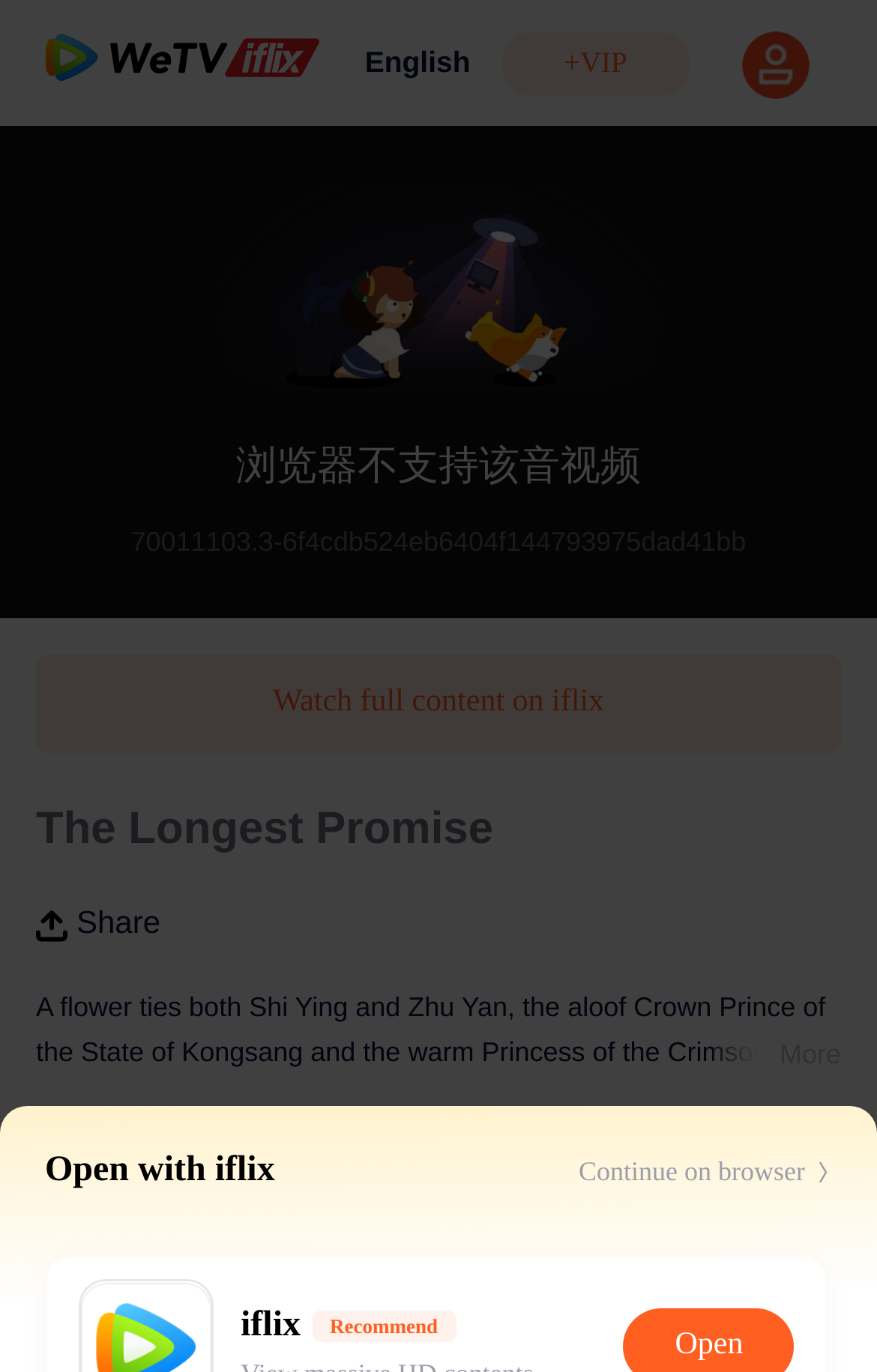What is the name of the platform to watch full content?
Could you answer the question with a detailed and thorough explanation?

I found the answer by looking at the link element 'Watch full content on iflix Join VIP to enjoy the lastest episode Watch full content on iflix' with bounding box coordinates [0.04, 0.477, 0.96, 0.549]. This link is likely pointing to the platform where users can watch full content.